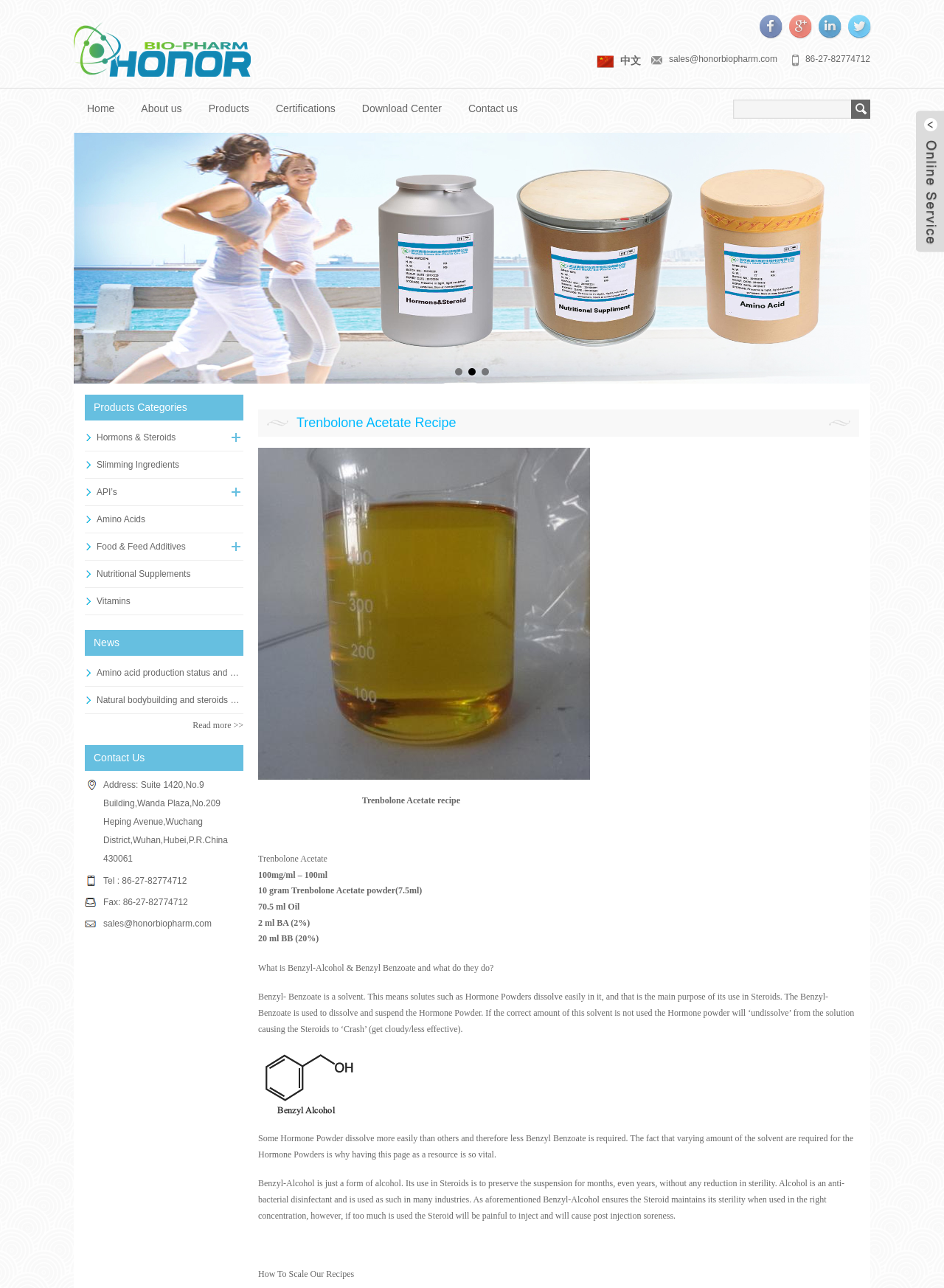Create a detailed summary of all the visual and textual information on the webpage.

This webpage is about Trenbolone Acetate Recipe, a product offered by Honor Bio-Pharm. At the top, there is a header section with a logo and several links, including "Home", "About us", "Products", "Certifications", "Download Center", and "Contact us". Below the header, there is a search bar and a button.

On the left side, there is a menu with links to different product categories, such as "Hormons & Steroids", "Slimming Ingredients", "API’s", "Amino Acids", "Food & Feed Additives", "Nutritional Supplements", and "Vitamins".

The main content of the page is divided into several sections. The first section is about Trenbolone Acetate Recipe, with a heading and an image of the product. Below the image, there is a list of ingredients and instructions on how to prepare the recipe.

The next section is about news, with links to several news articles, including "Amino acid production status and market prospect" and "Natural bodybuilding and steroids both have their advocates and detractors." There is also a "Read more" link at the bottom of this section.

The third section is about contact information, with the company's address, phone number, fax number, and email address.

At the bottom of the page, there is a complementary section with some additional information.

Throughout the page, there are several images, including an advertisement at the top and an image of the Trenbolone Acetate powder. The overall layout is organized, with clear headings and concise text.